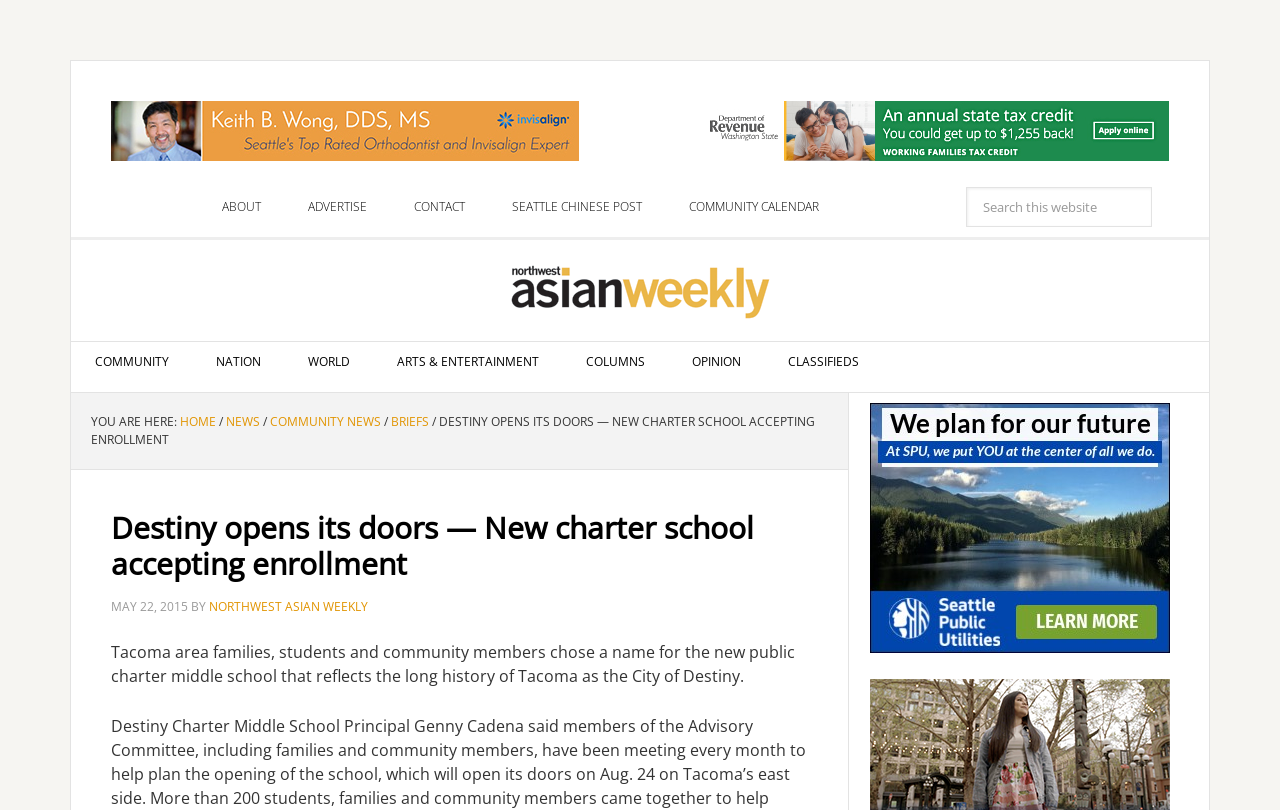Please identify the bounding box coordinates of the clickable region that I should interact with to perform the following instruction: "Visit COMMUNITY page". The coordinates should be expressed as four float numbers between 0 and 1, i.e., [left, top, right, bottom].

[0.055, 0.422, 0.151, 0.472]